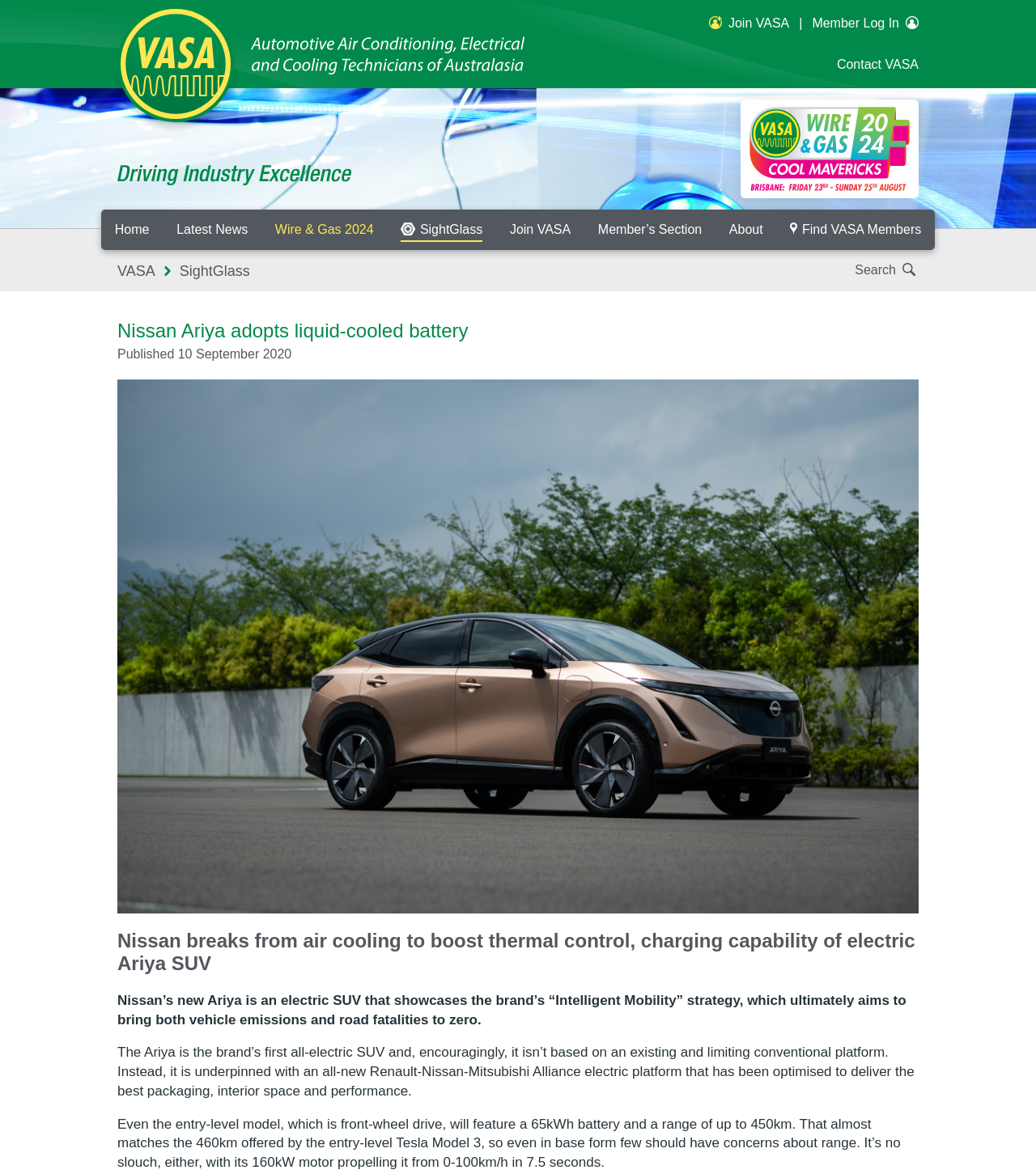What is the brand's strategy?
Please analyze the image and answer the question with as much detail as possible.

The article mentions that the Nissan Ariya showcases the brand's 'Intelligent Mobility' strategy, which aims to bring both vehicle emissions and road fatalities to zero.